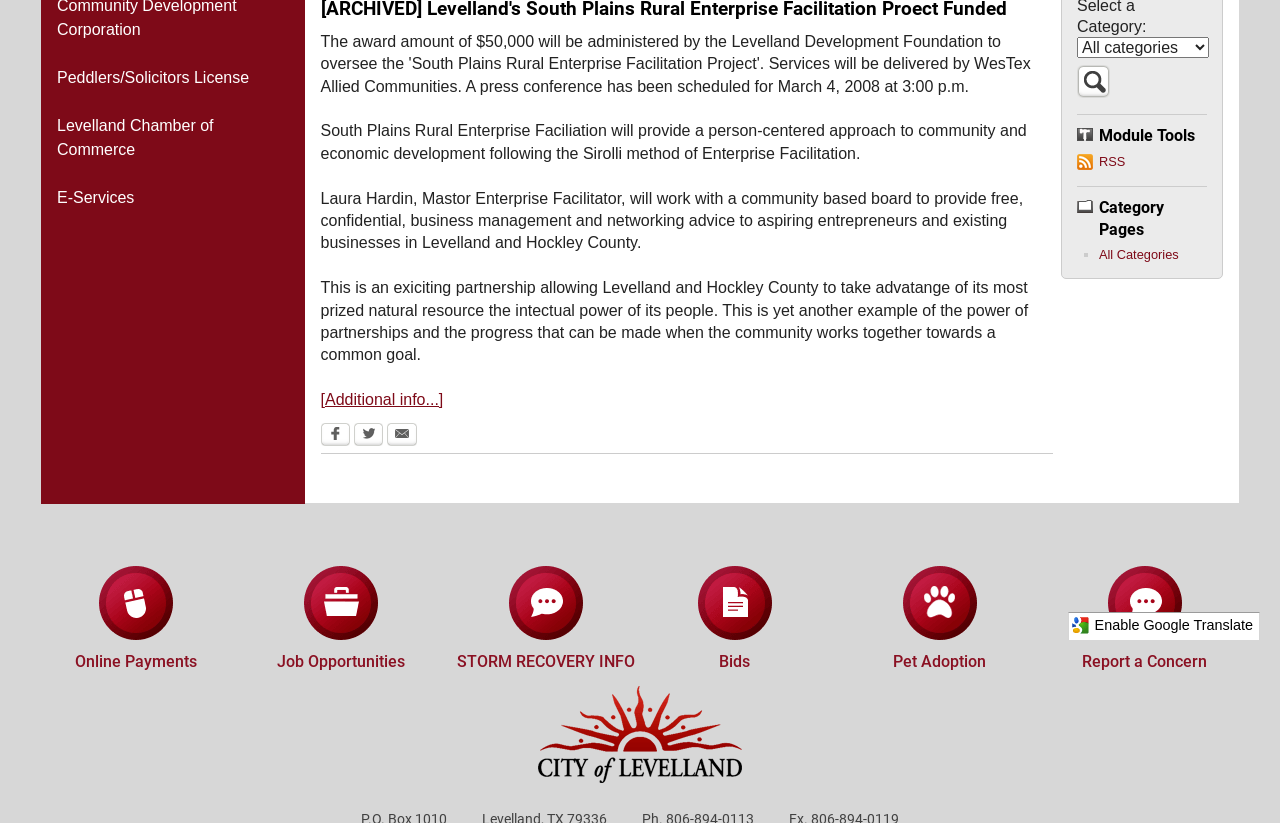Locate the bounding box of the UI element described in the following text: "Report a Concern".

[0.82, 0.656, 0.968, 0.819]